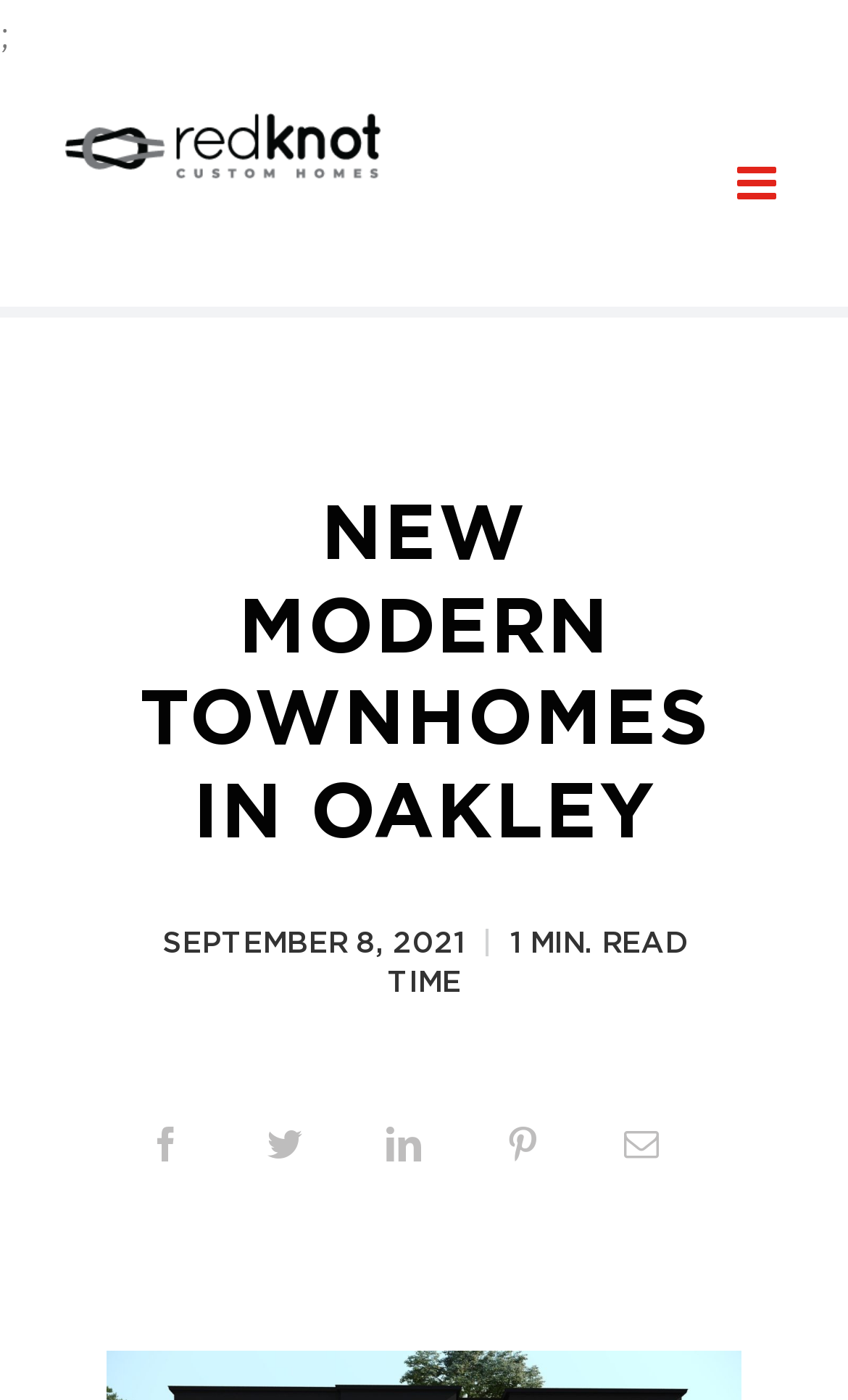Pinpoint the bounding box coordinates for the area that should be clicked to perform the following instruction: "Click the Redknot Homes Logo".

[0.077, 0.081, 0.447, 0.131]